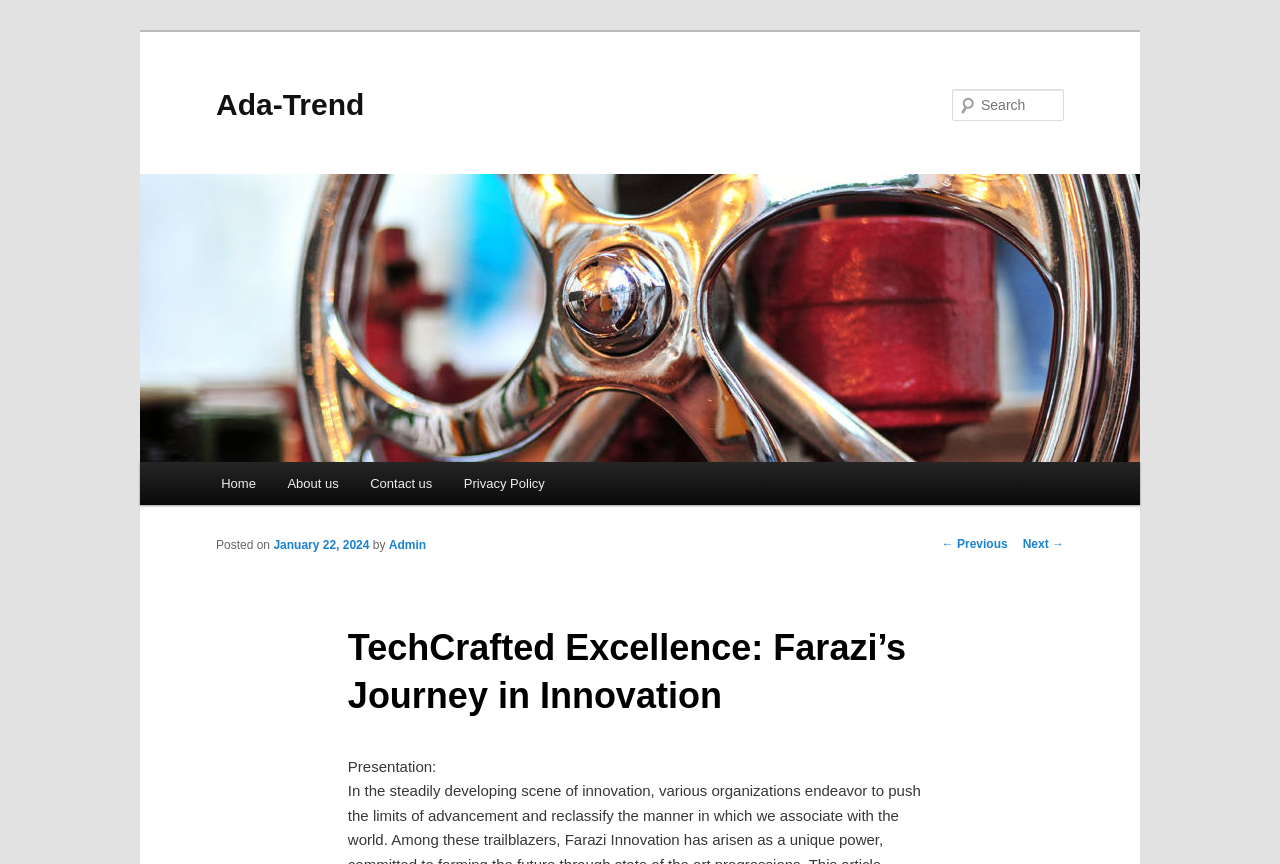What is the title of the post?
Please answer the question with as much detail as possible using the screenshot.

I looked at the heading element with the text 'TechCrafted Excellence: Farazi’s Journey in Innovation' which appears to be the title of the post.